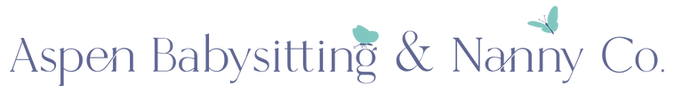What is the location associated with the company?
Refer to the image and provide a detailed answer to the question.

The company name 'Aspen Babysitting & Nanny Co' explicitly mentions Aspen, indicating that the company is associated with this location and provides its services there.